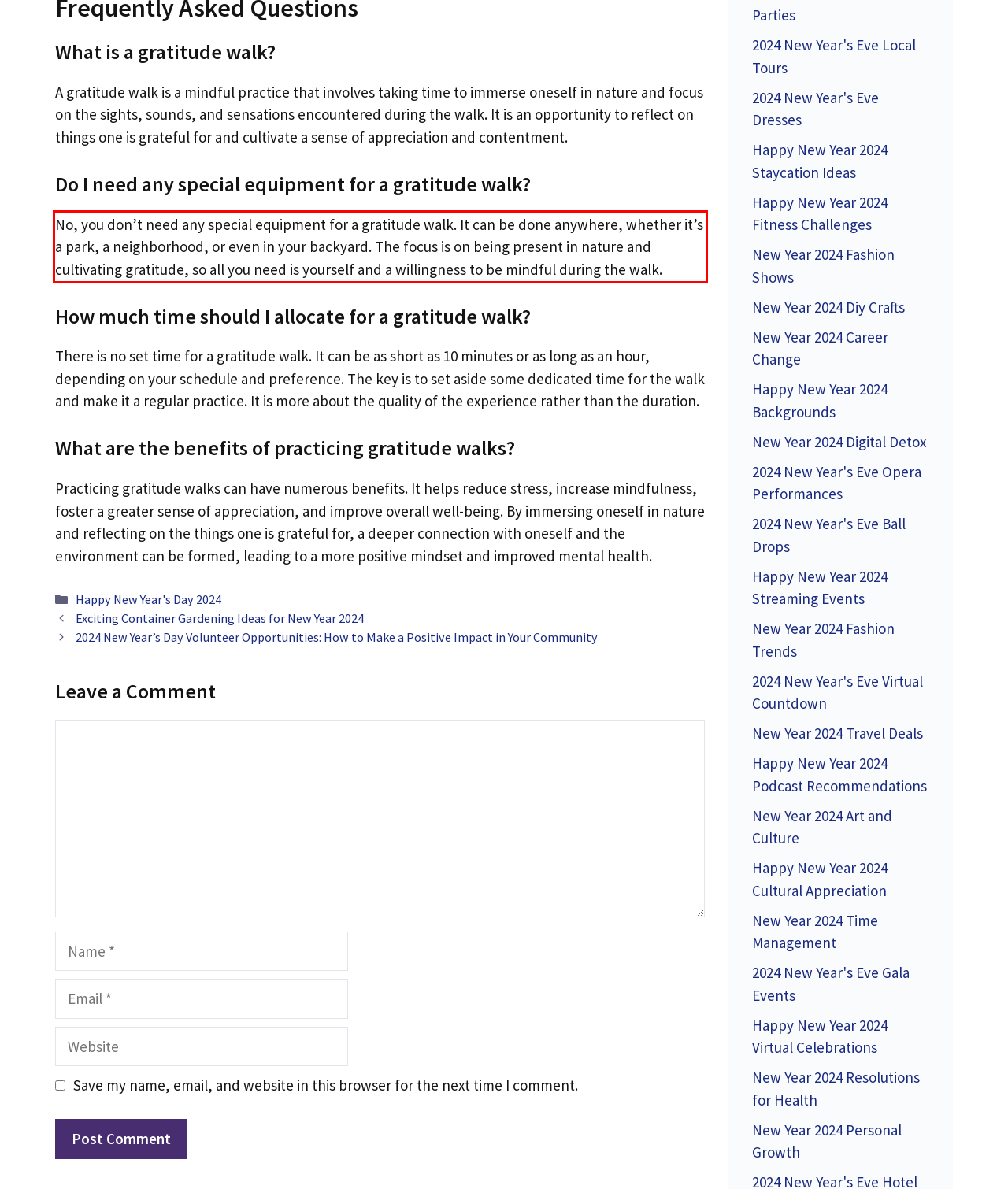Using OCR, extract the text content found within the red bounding box in the given webpage screenshot.

No, you don’t need any special equipment for a gratitude walk. It can be done anywhere, whether it’s a park, a neighborhood, or even in your backyard. The focus is on being present in nature and cultivating gratitude, so all you need is yourself and a willingness to be mindful during the walk.